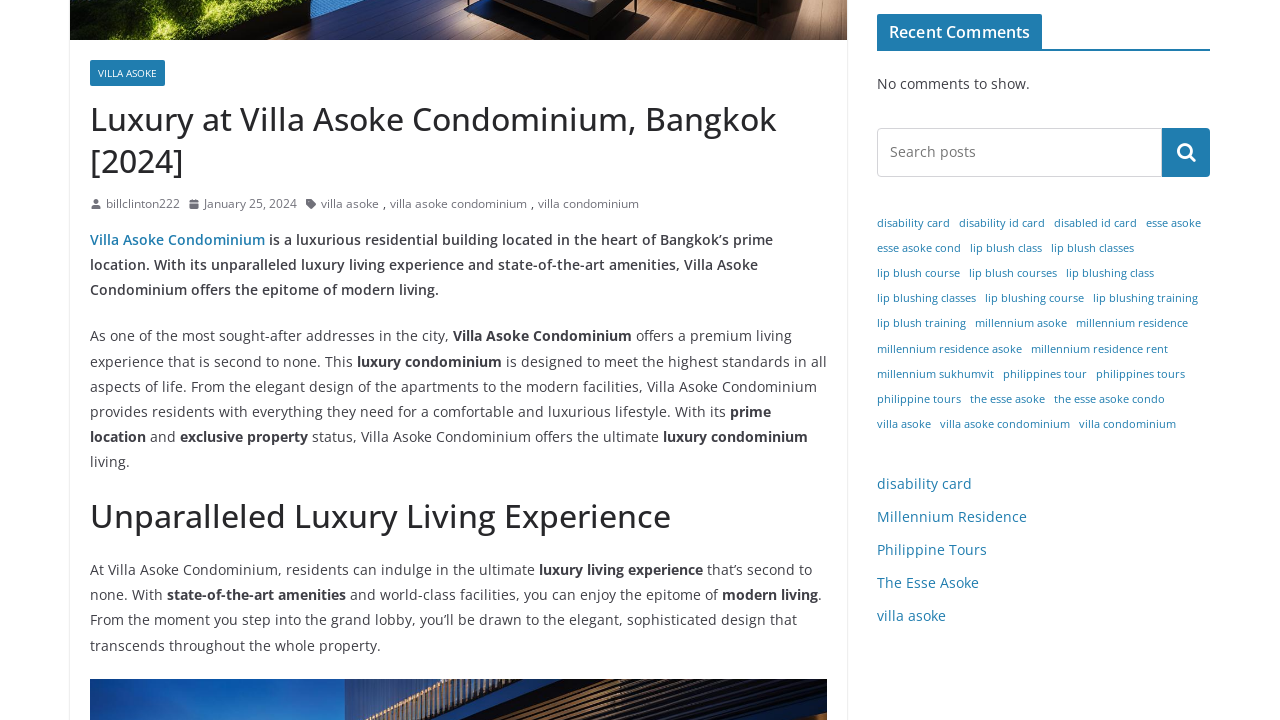Locate the bounding box of the UI element described in the following text: "villa asoke".

[0.251, 0.268, 0.296, 0.298]